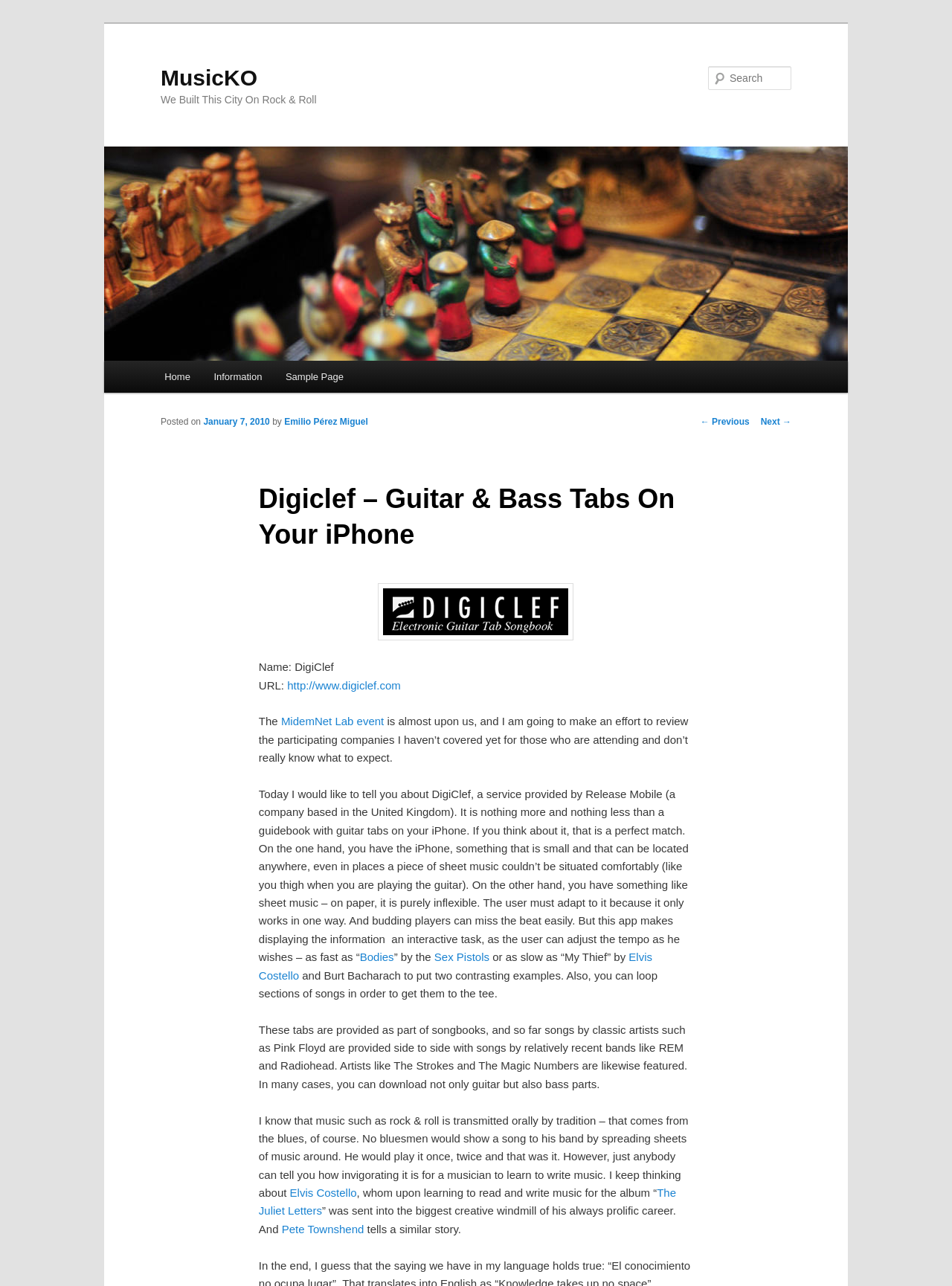Carefully examine the image and provide an in-depth answer to the question: What is the name of the service provided by Release Mobile?

The answer can be found in the paragraph that starts with 'Today I would like to tell you about DigiClef, a service provided by Release Mobile...'. The name of the service is mentioned as DigiClef.